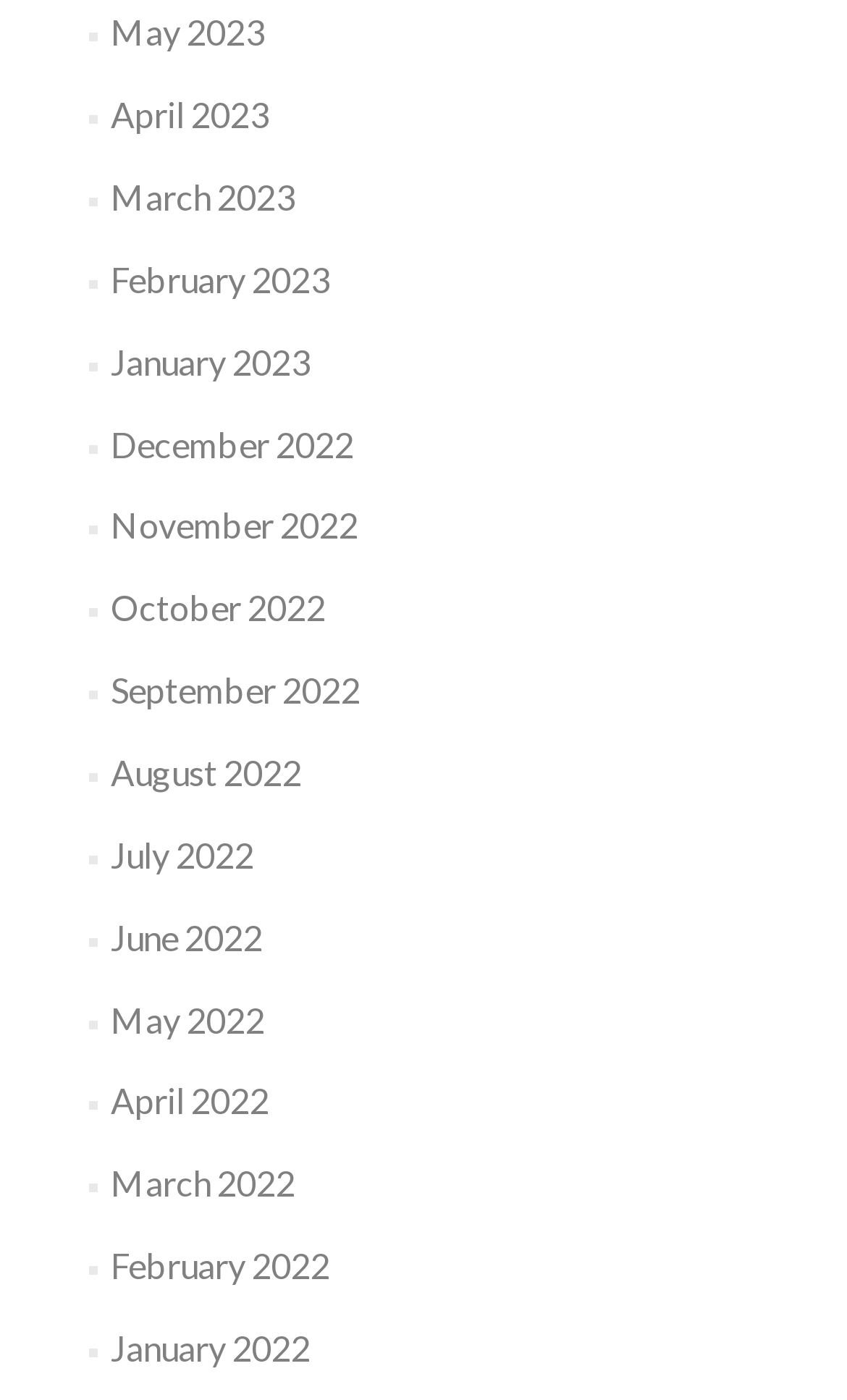Please find the bounding box coordinates for the clickable element needed to perform this instruction: "view May 2023".

[0.13, 0.008, 0.312, 0.038]